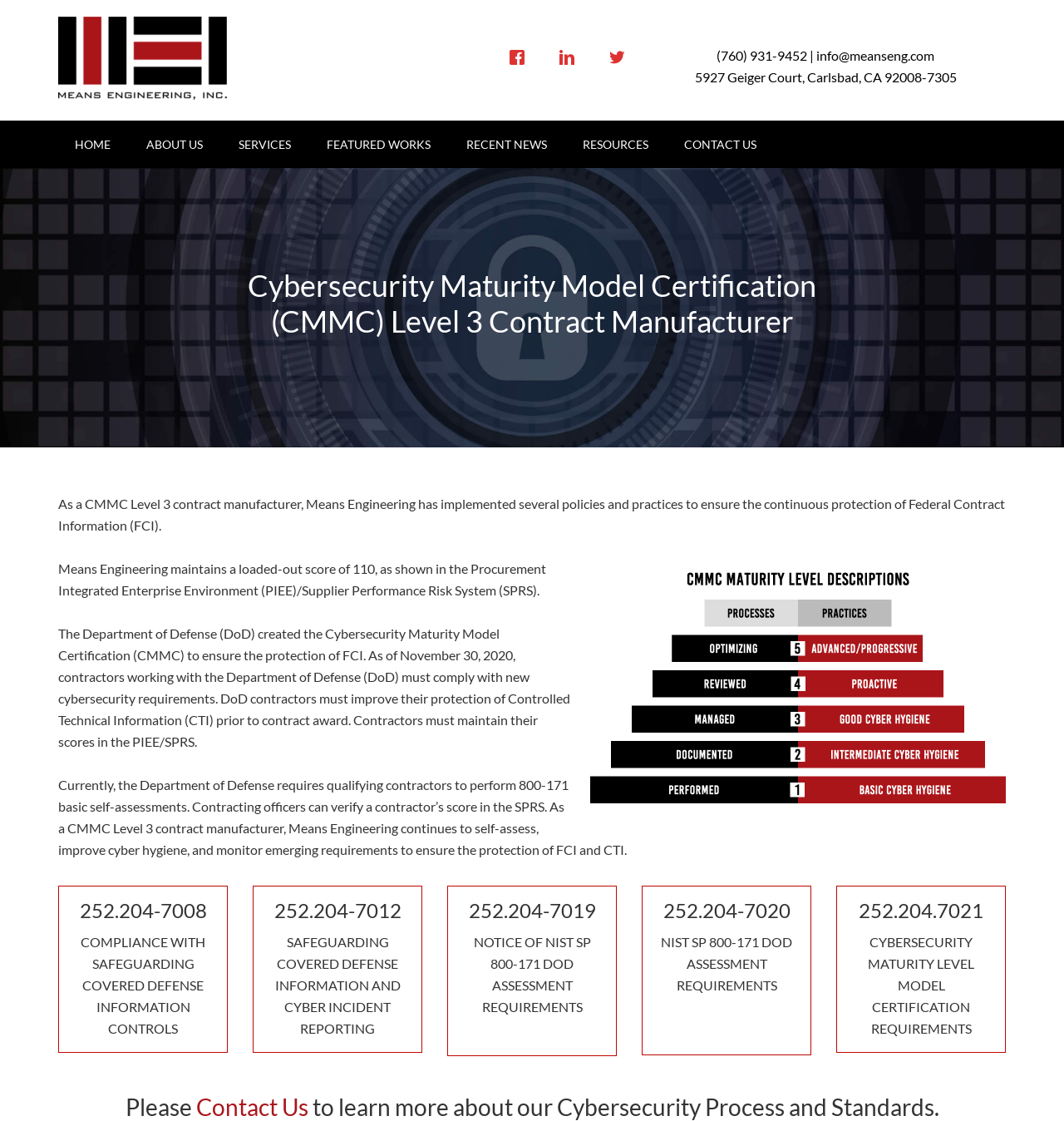Using the description "About Us", locate and provide the bounding box of the UI element.

[0.122, 0.108, 0.206, 0.15]